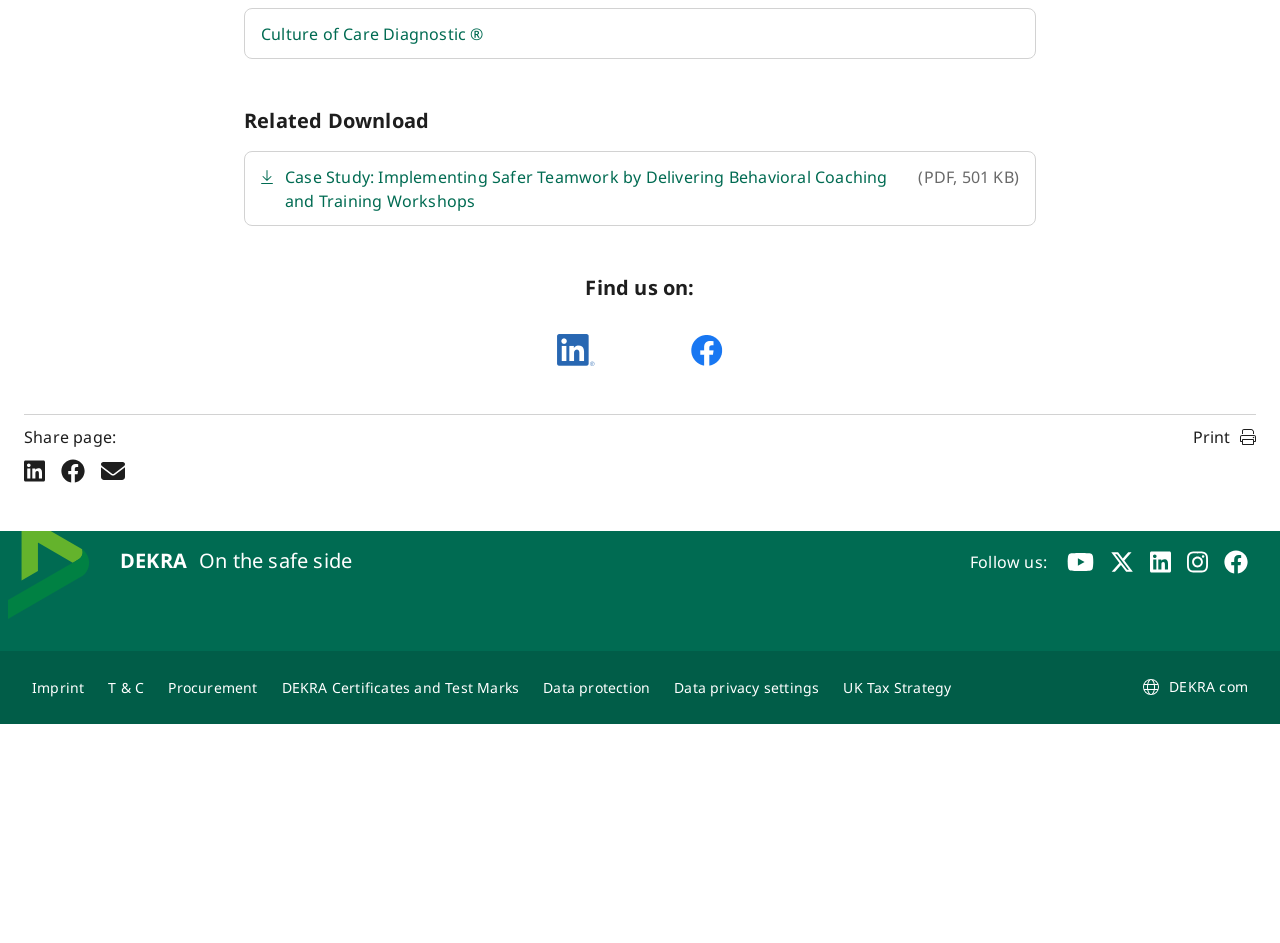Locate the bounding box coordinates of the area to click to fulfill this instruction: "Share the page on LinkedIn". The bounding box should be presented as four float numbers between 0 and 1, in the order [left, top, right, bottom].

[0.435, 0.354, 0.465, 0.388]